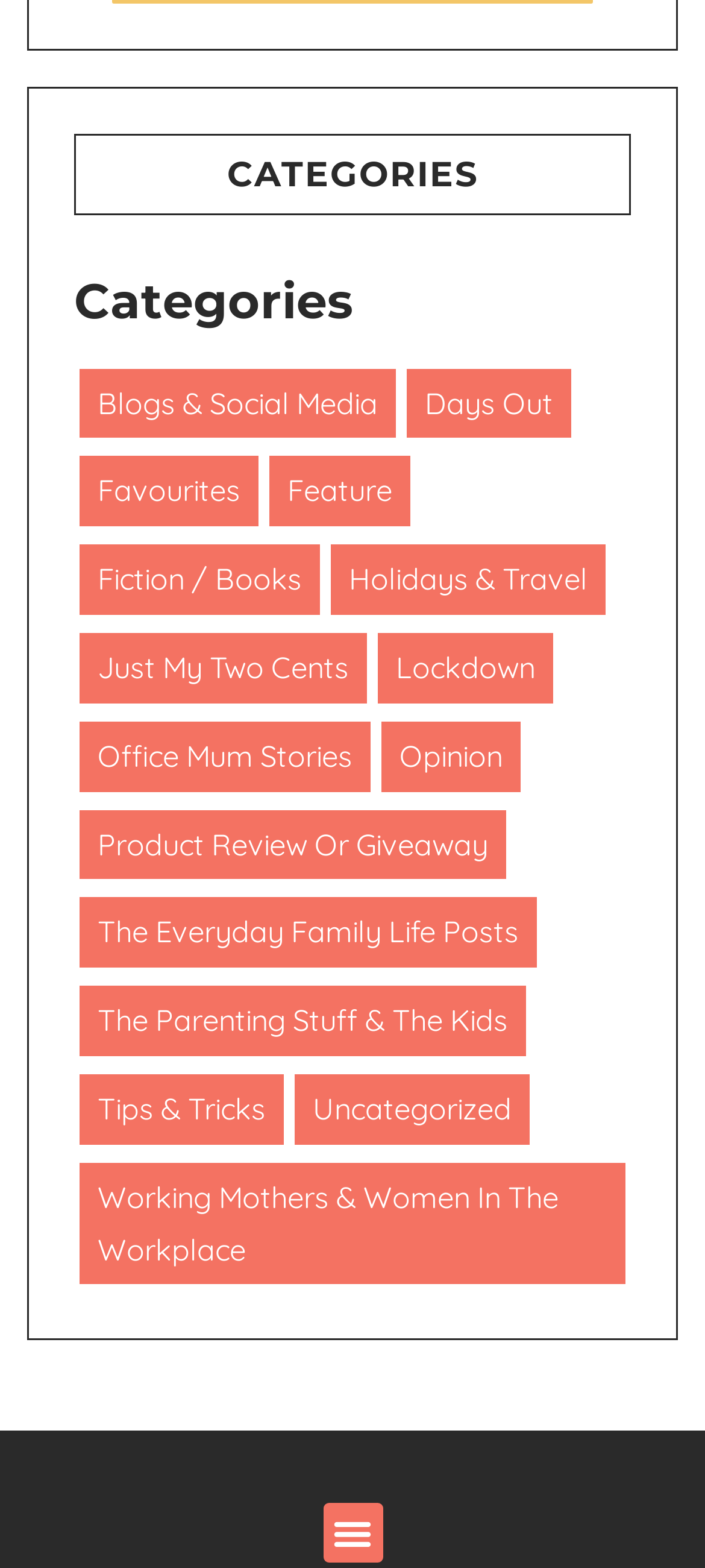What is the first category listed?
Look at the screenshot and respond with a single word or phrase.

Blogs & Social Media